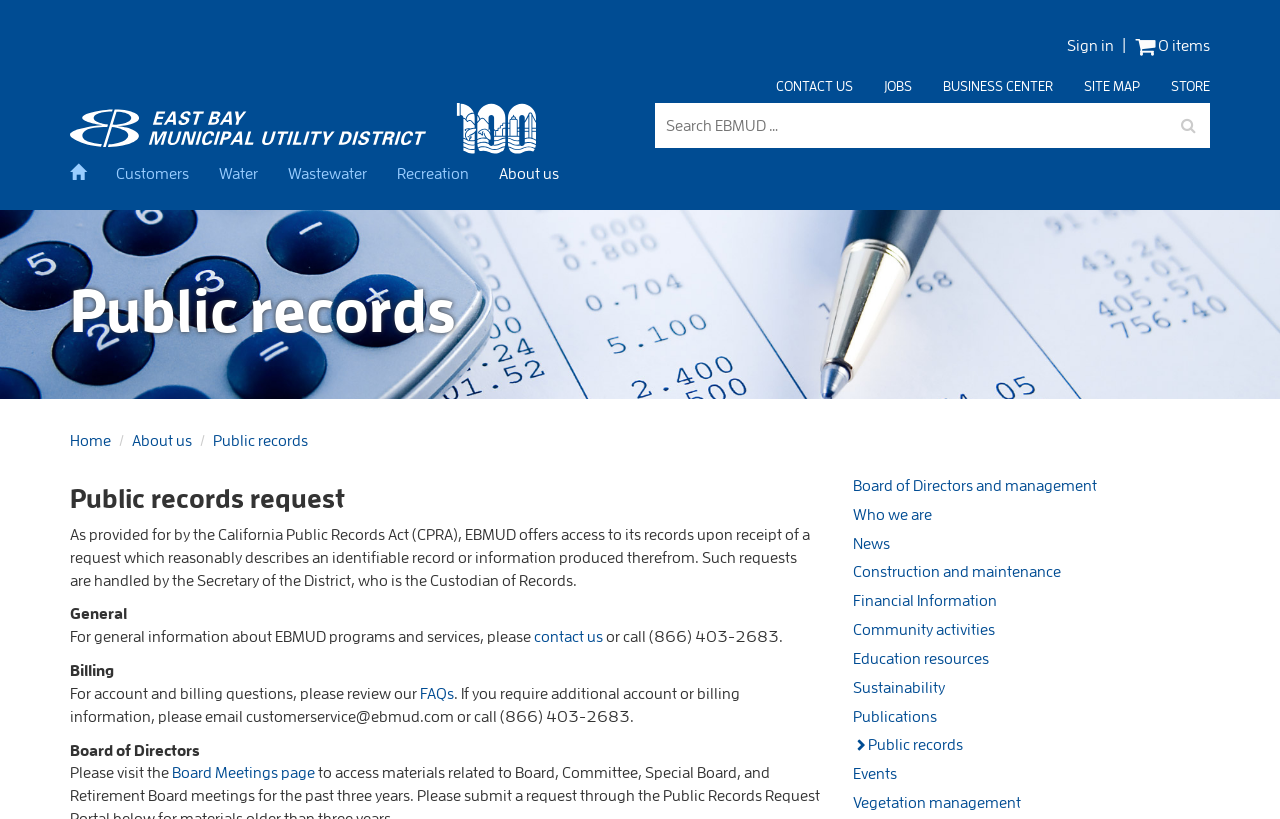What is the last link in the list of topics?
By examining the image, provide a one-word or phrase answer.

Vegetation management